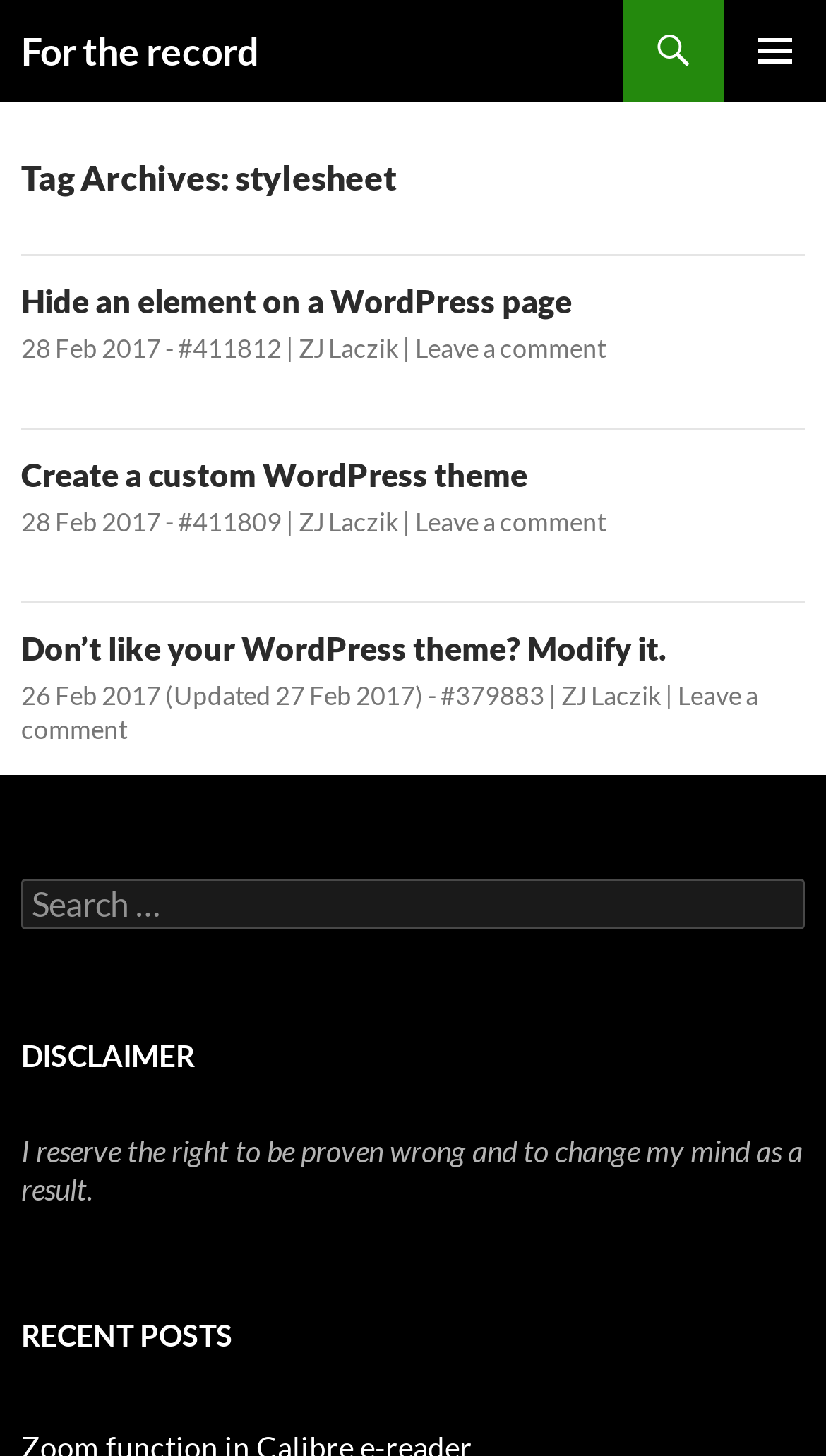What is the disclaimer about?
Using the image provided, answer with just one word or phrase.

Being proven wrong and changing mind